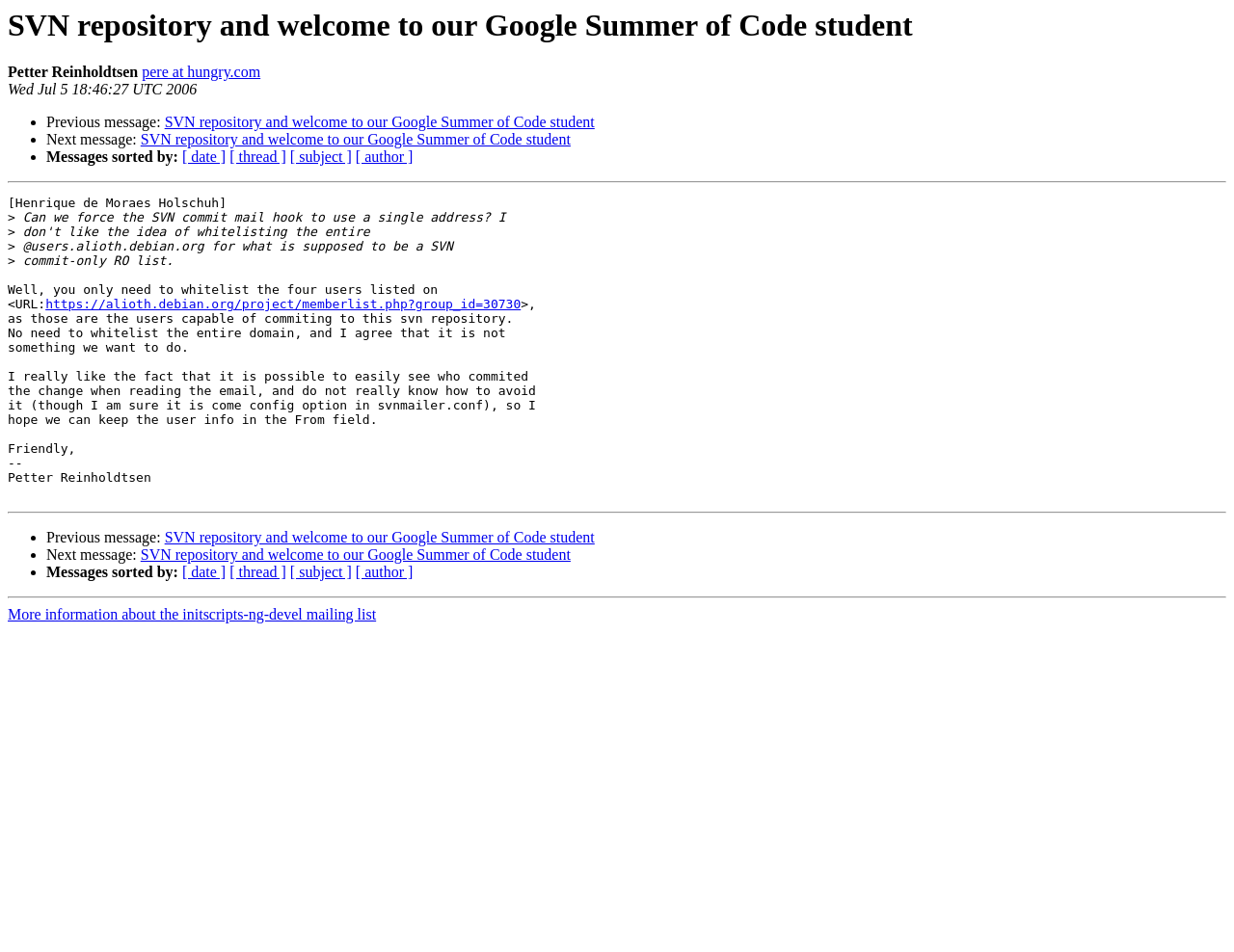Could you indicate the bounding box coordinates of the region to click in order to complete this instruction: "View next message".

[0.114, 0.138, 0.462, 0.155]